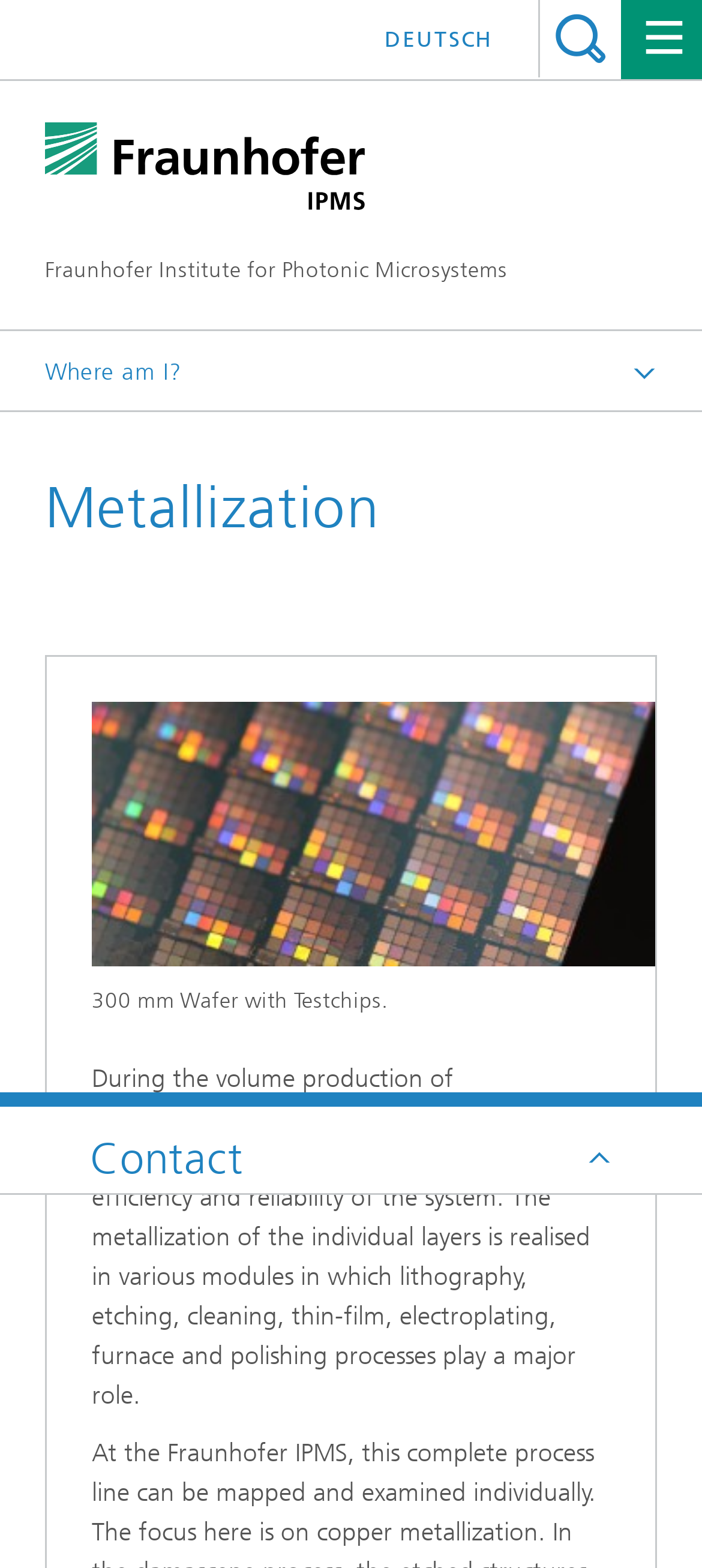Locate the bounding box coordinates of the element I should click to achieve the following instruction: "learn about Components and Systems".

[0.192, 0.305, 0.573, 0.321]